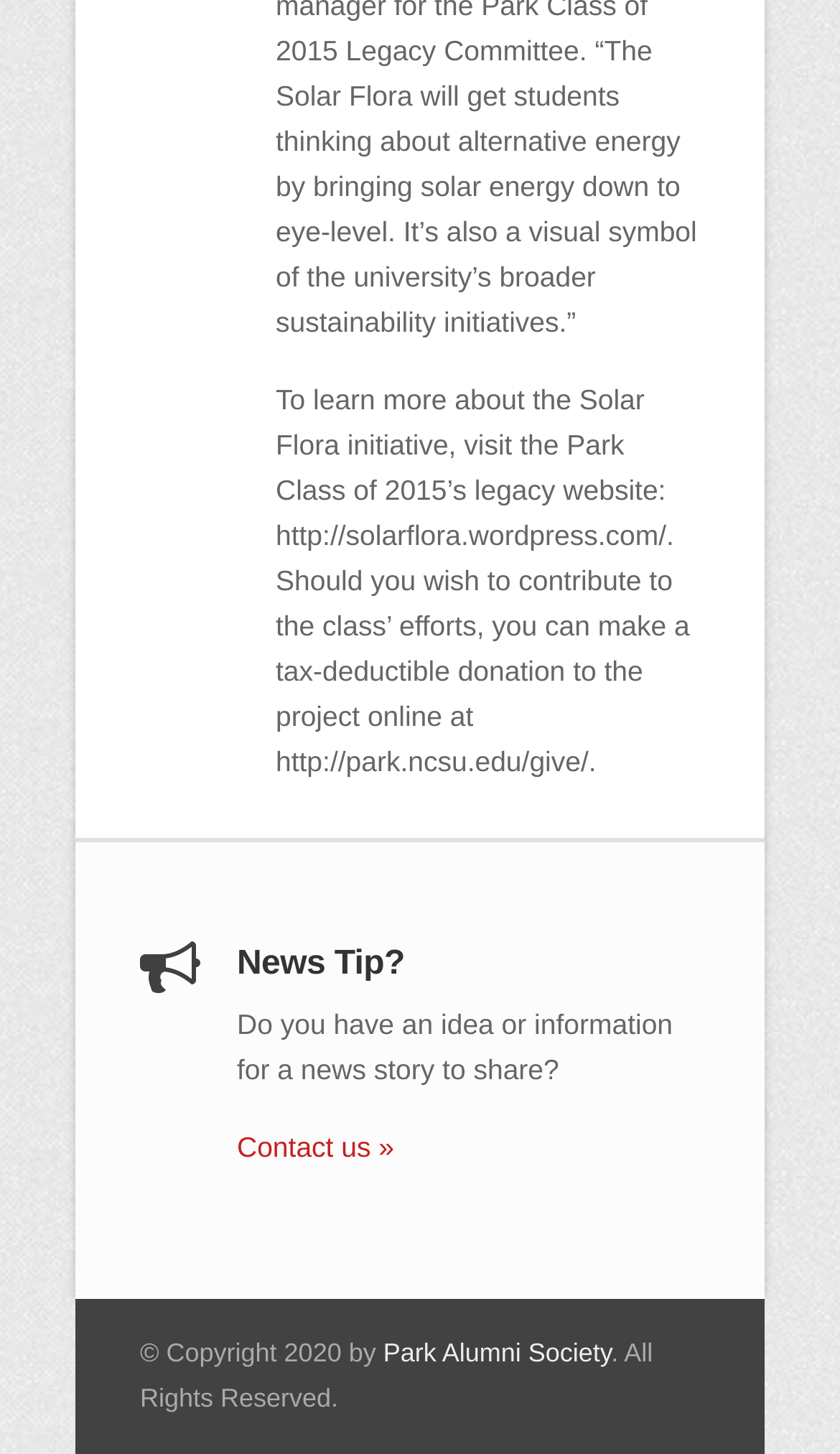Answer the following query concisely with a single word or phrase:
What is the purpose of the Solar Flora initiative?

To contribute to a project